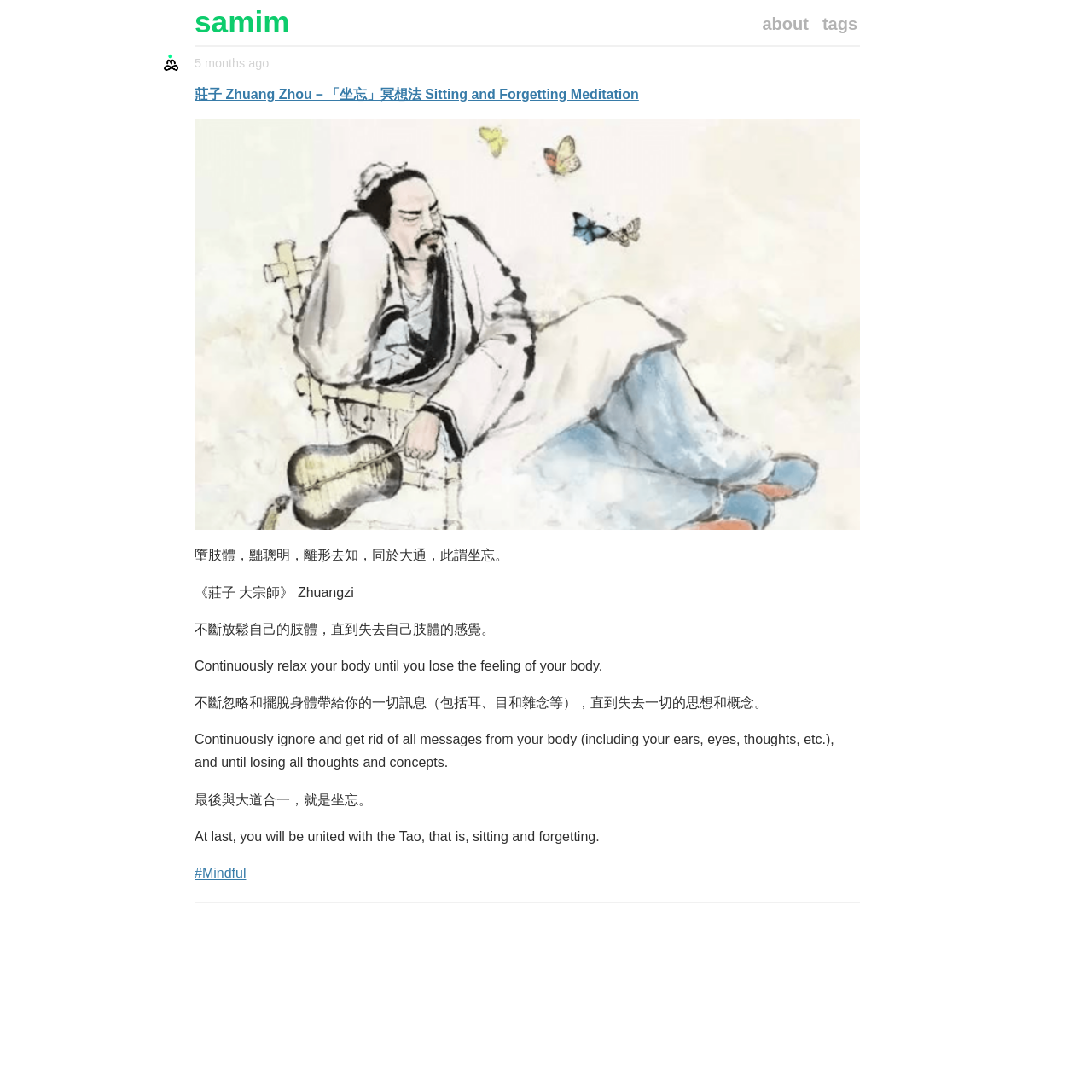What is the final goal of the meditation method?
Using the information presented in the image, please offer a detailed response to the question.

I found the answer by looking at the text '最後與大道合一，就是坐忘。' which is translated to 'At last, you will be united with the Tao, that is, sitting and forgetting.' This indicates that the final goal of the meditation method is to be united with the Tao.